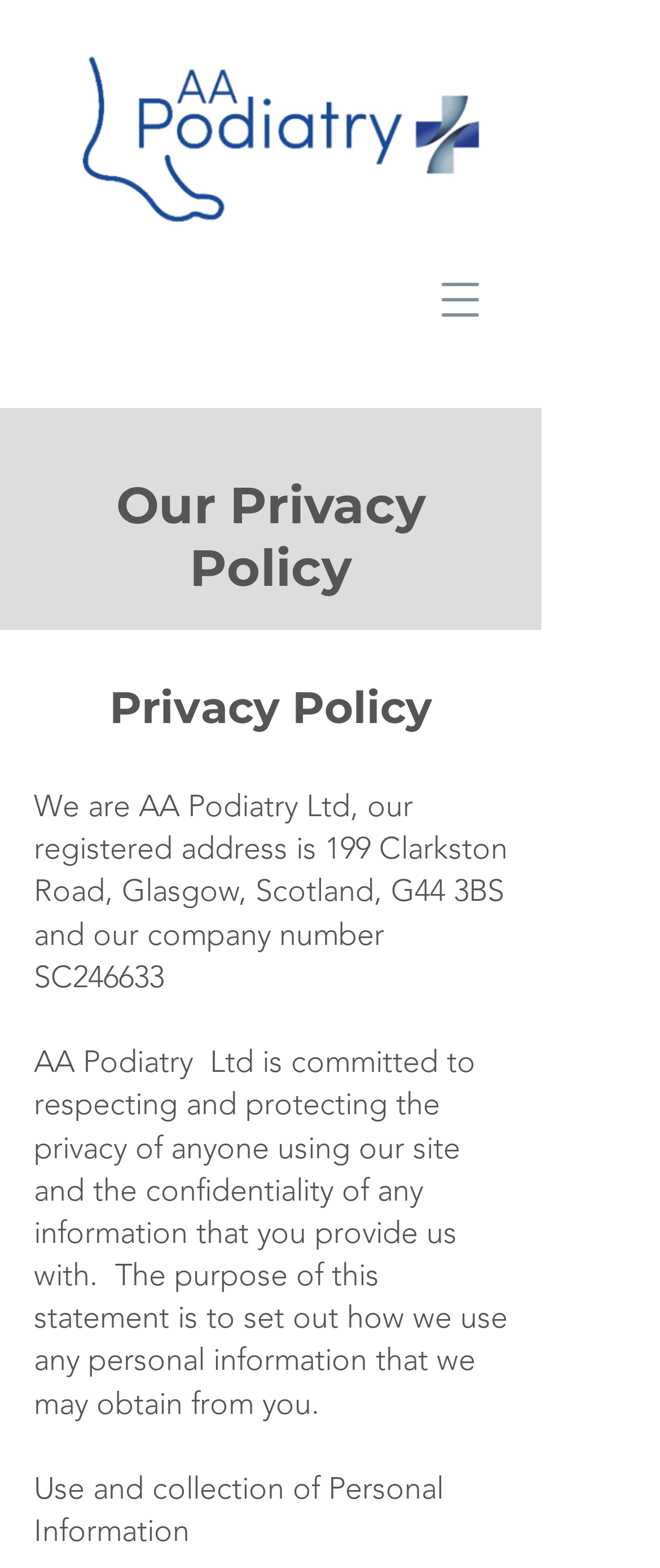Create a detailed summary of the webpage's content and design.

The webpage is about the privacy policy of Aa Podiatry, a company based in Glasgow, Scotland. At the top left corner, there is a logo image, "Logo 2.png", which is a clickable link. Next to the logo, on the top right corner, there is a button to open a navigation menu.

Below the logo and navigation button, there are several headings and paragraphs of text. The main heading, "Our Privacy Policy", is followed by a subheading, "Privacy Policy". The text that follows explains that Aa Podiatry Ltd is committed to respecting and protecting the privacy of its website users and outlines the purpose of the privacy policy statement.

The text is divided into sections, with the first section describing the company's use and collection of personal information. The text is presented in a clear and concise manner, with adequate spacing between sections, making it easy to read and understand.

There are no other images on the page apart from the logo. The overall content is focused on providing information about Aa Podiatry's privacy policy, with no distractions or unnecessary elements.